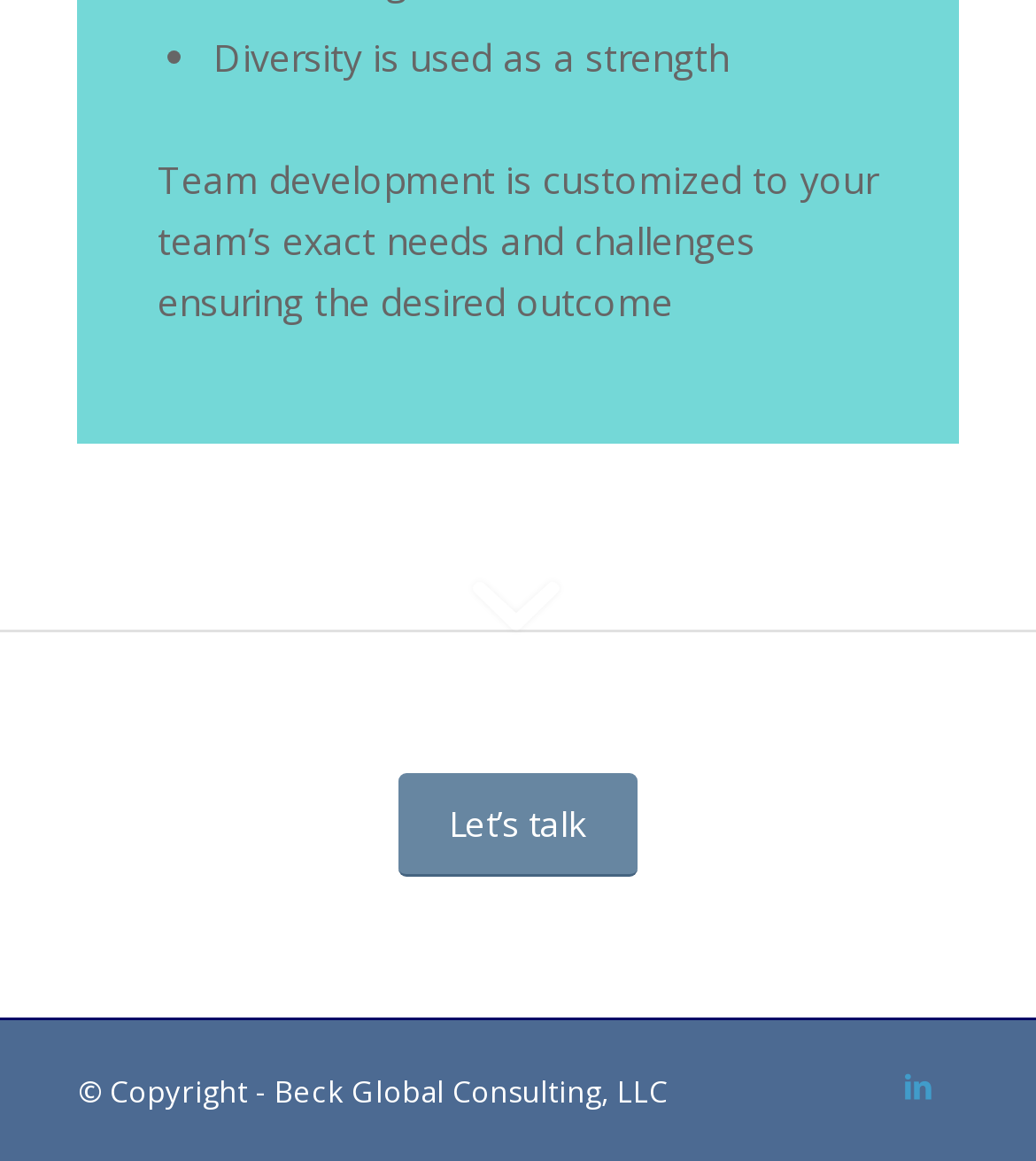Please answer the following question using a single word or phrase: 
What is the main topic of this webpage?

Team development